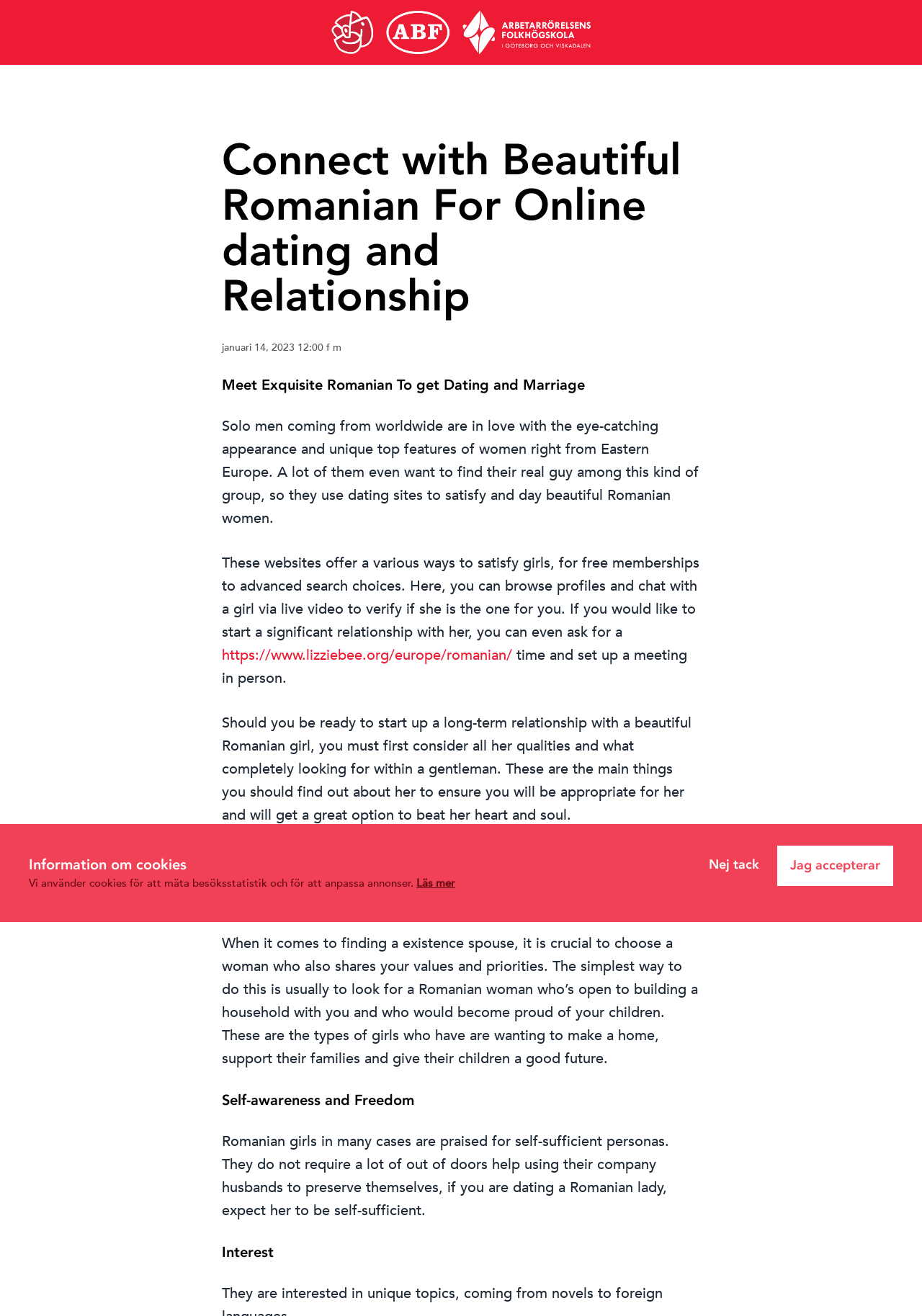Given the element description: "Nej tack", predict the bounding box coordinates of the UI element it refers to, using four float numbers between 0 and 1, i.e., [left, top, right, bottom].

[0.749, 0.643, 0.843, 0.672]